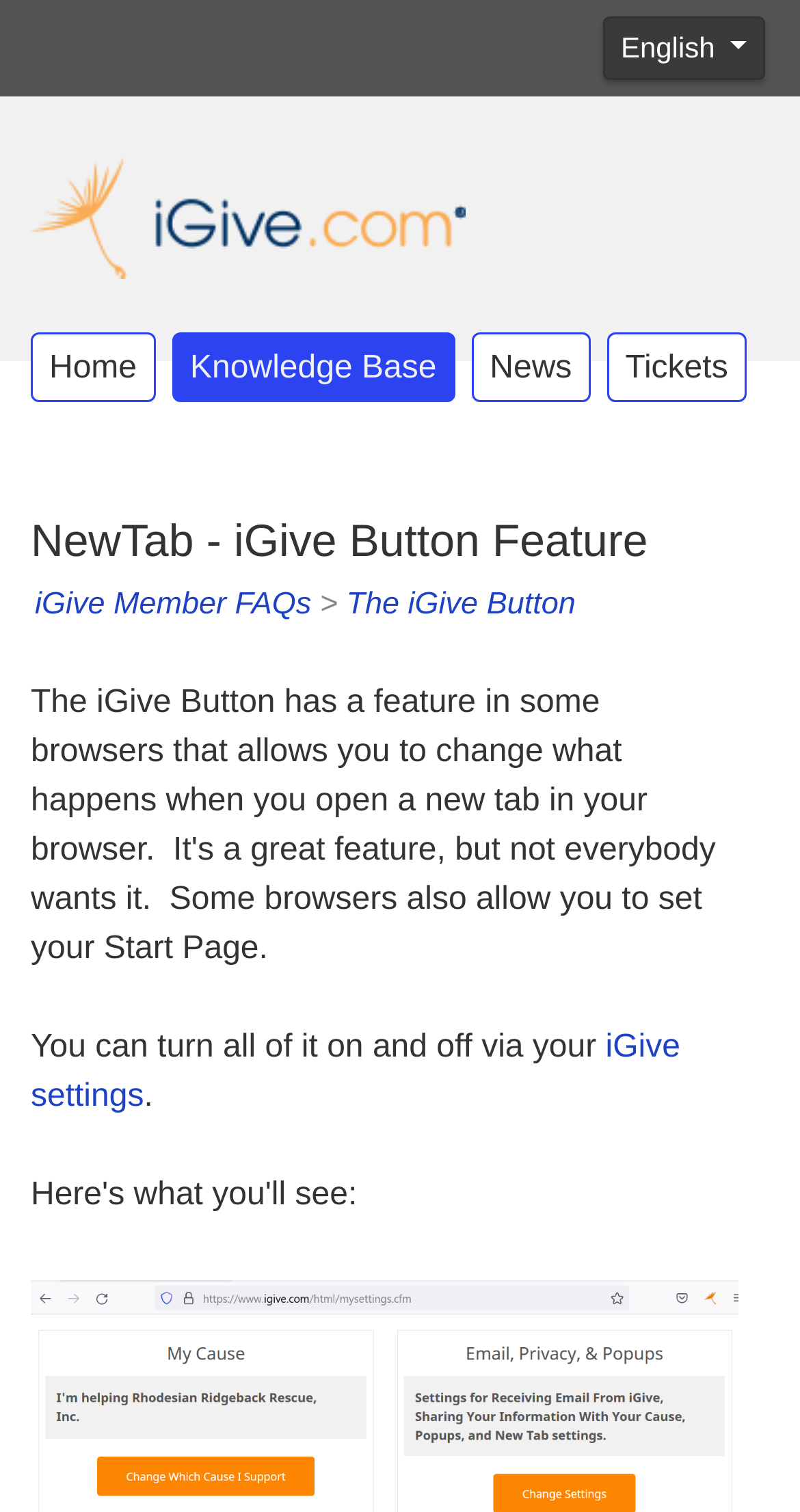Use a single word or phrase to answer the following:
What is the purpose of the iGive button?

Not specified